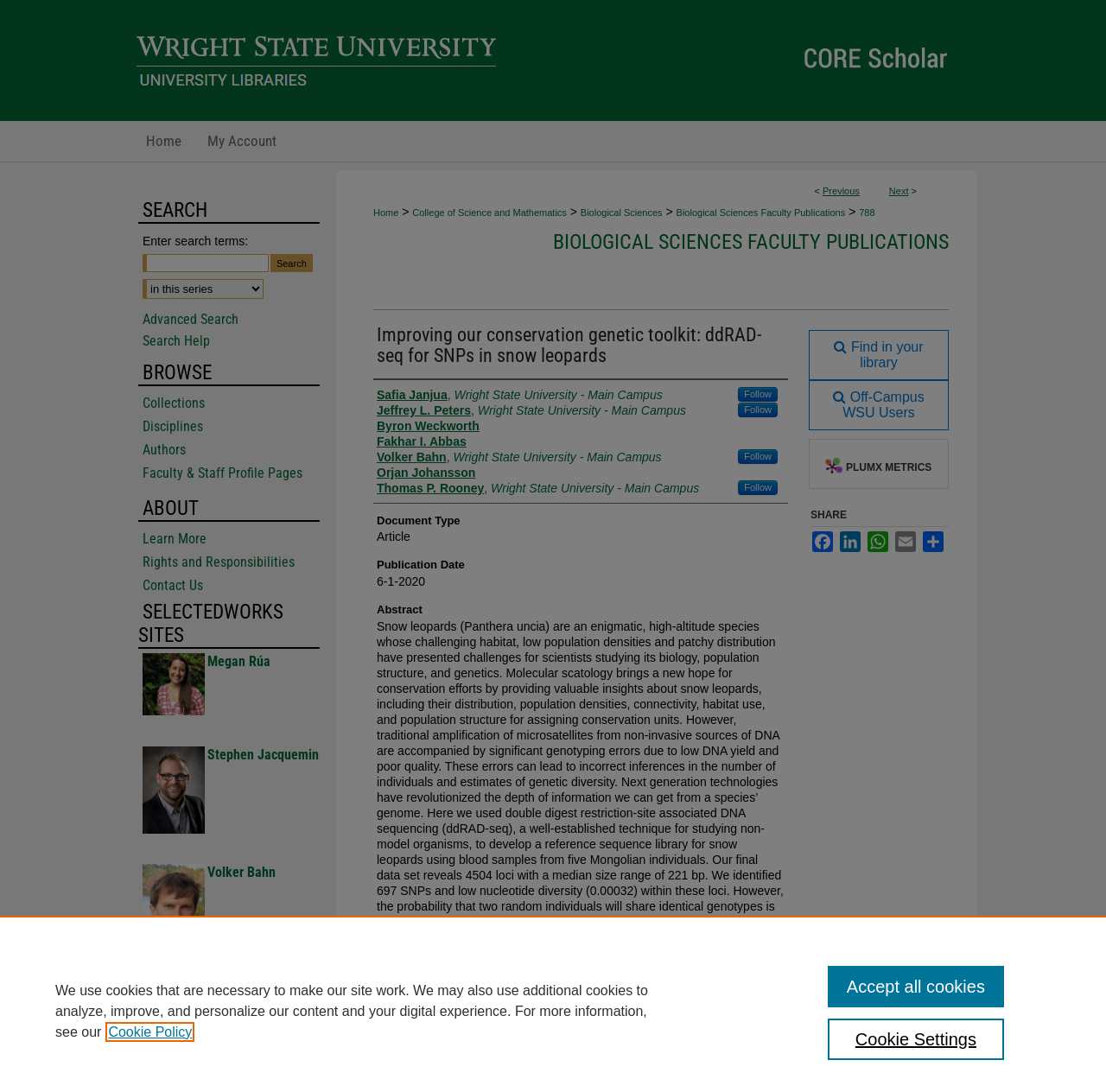Identify the bounding box coordinates for the region to click in order to carry out this instruction: "Search for publications". Provide the coordinates using four float numbers between 0 and 1, formatted as [left, top, right, bottom].

[0.129, 0.233, 0.243, 0.249]